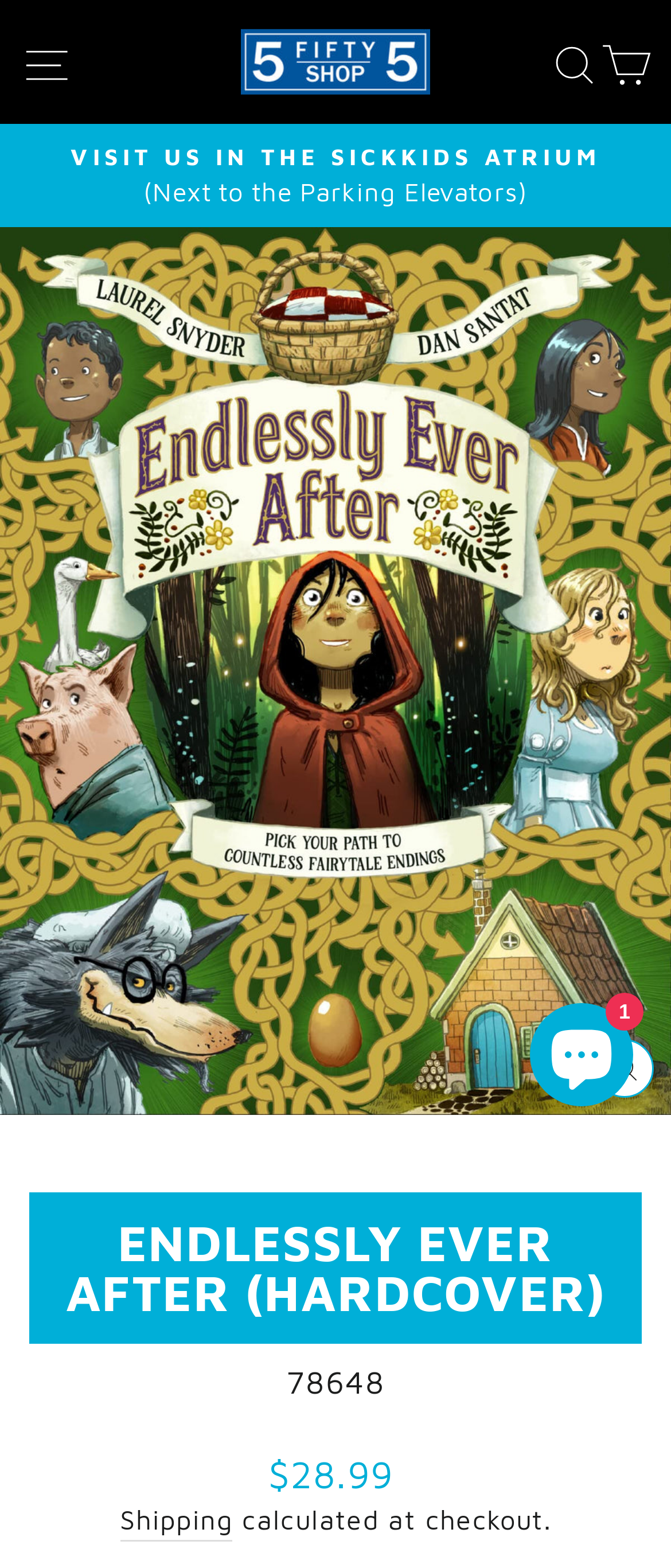What is the number of unread messages in the chat window?
Refer to the screenshot and respond with a concise word or phrase.

1